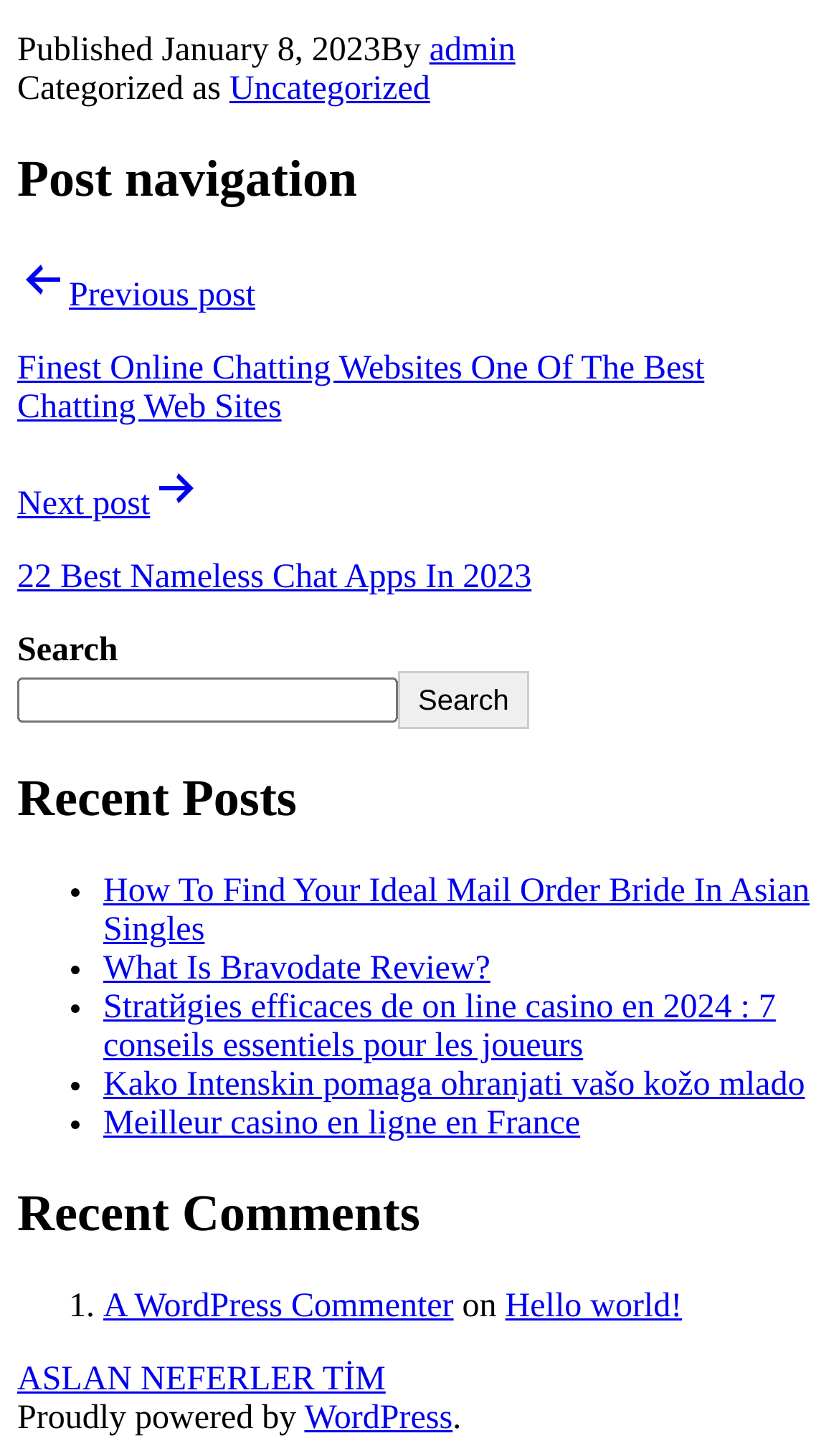Locate the coordinates of the bounding box for the clickable region that fulfills this instruction: "Go to previous post".

[0.021, 0.174, 0.979, 0.294]